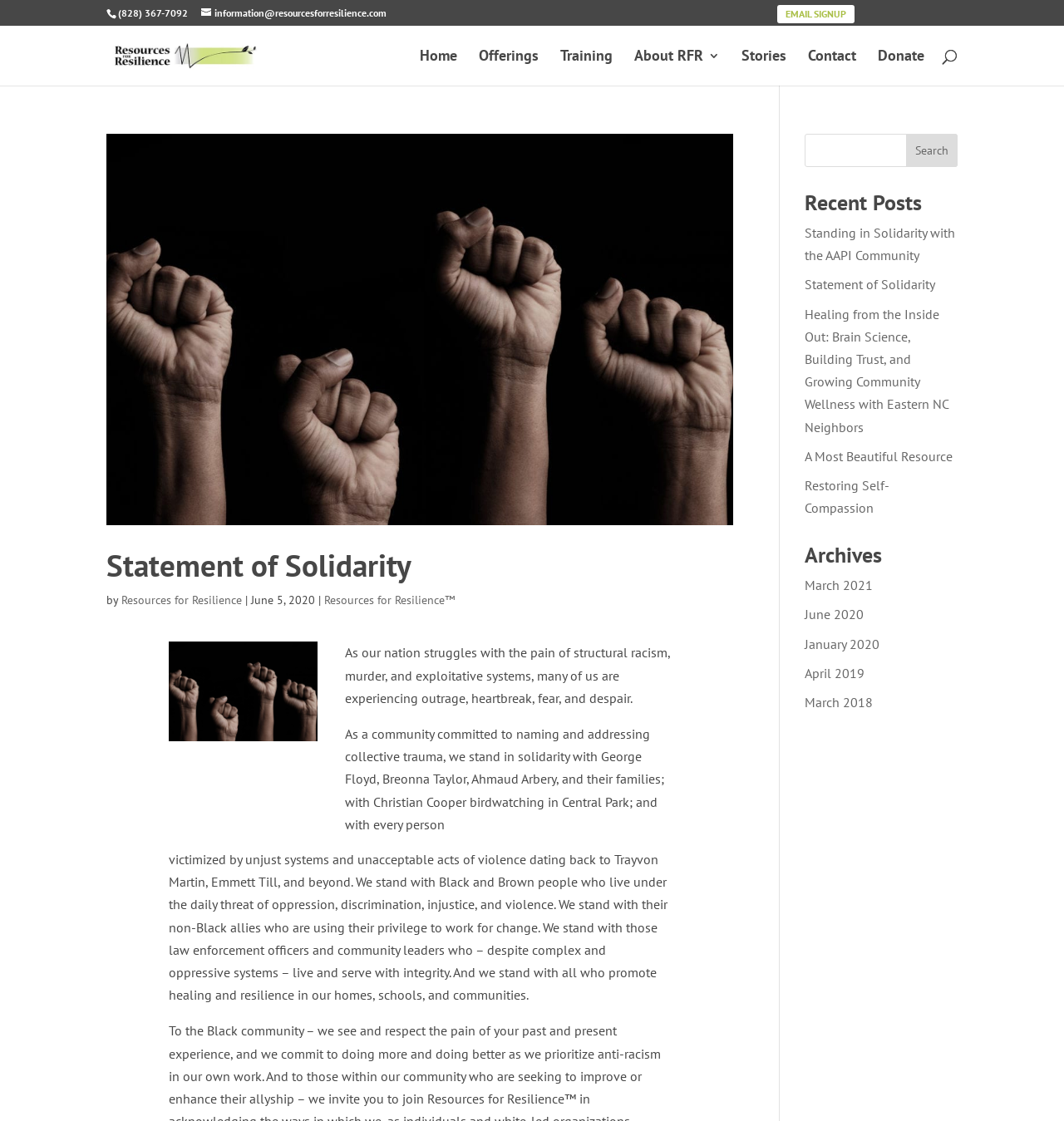Please identify the bounding box coordinates of the area that needs to be clicked to fulfill the following instruction: "visit the home page."

[0.395, 0.044, 0.43, 0.076]